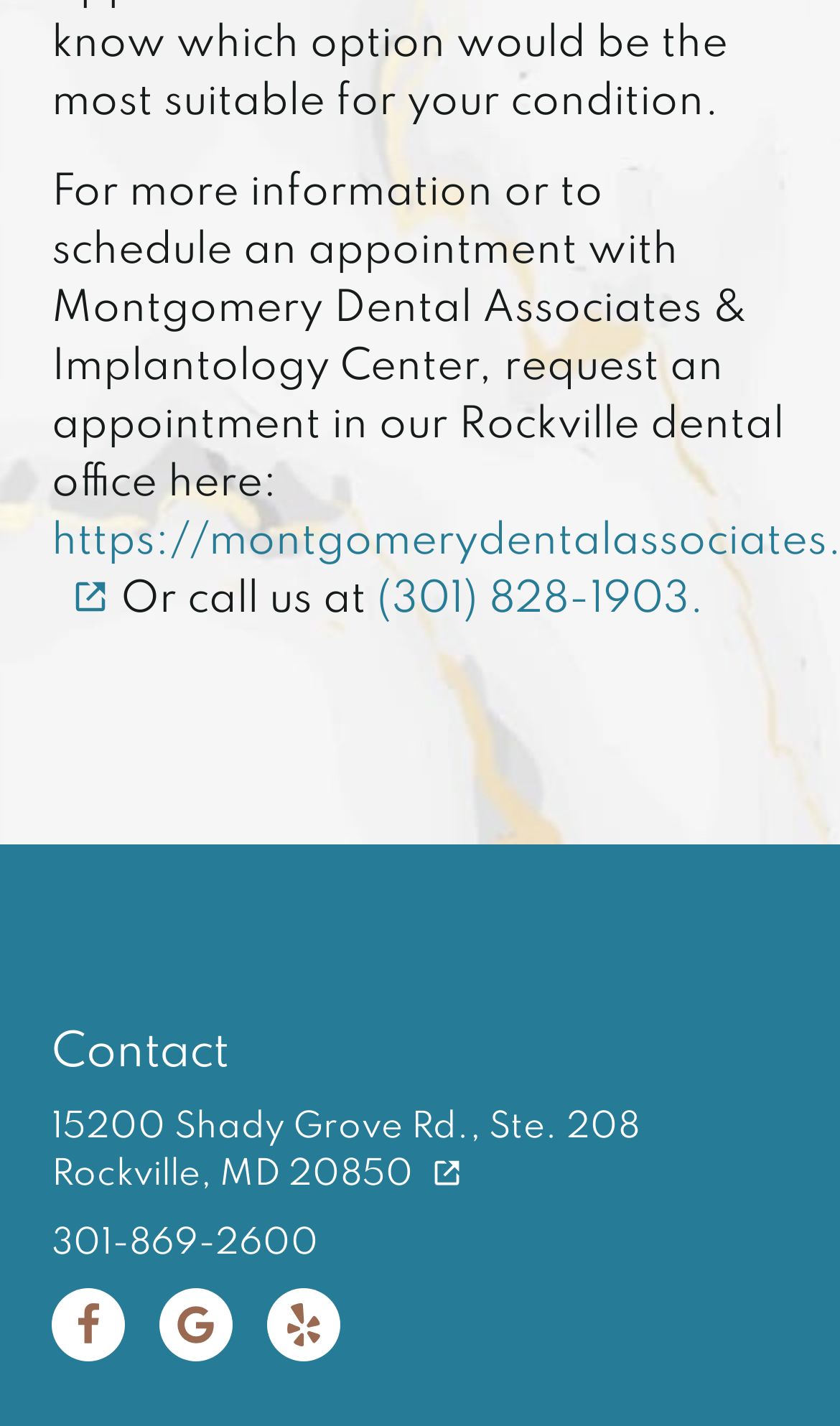Answer the question below using just one word or a short phrase: 
How many social media links are present on the webpage?

3